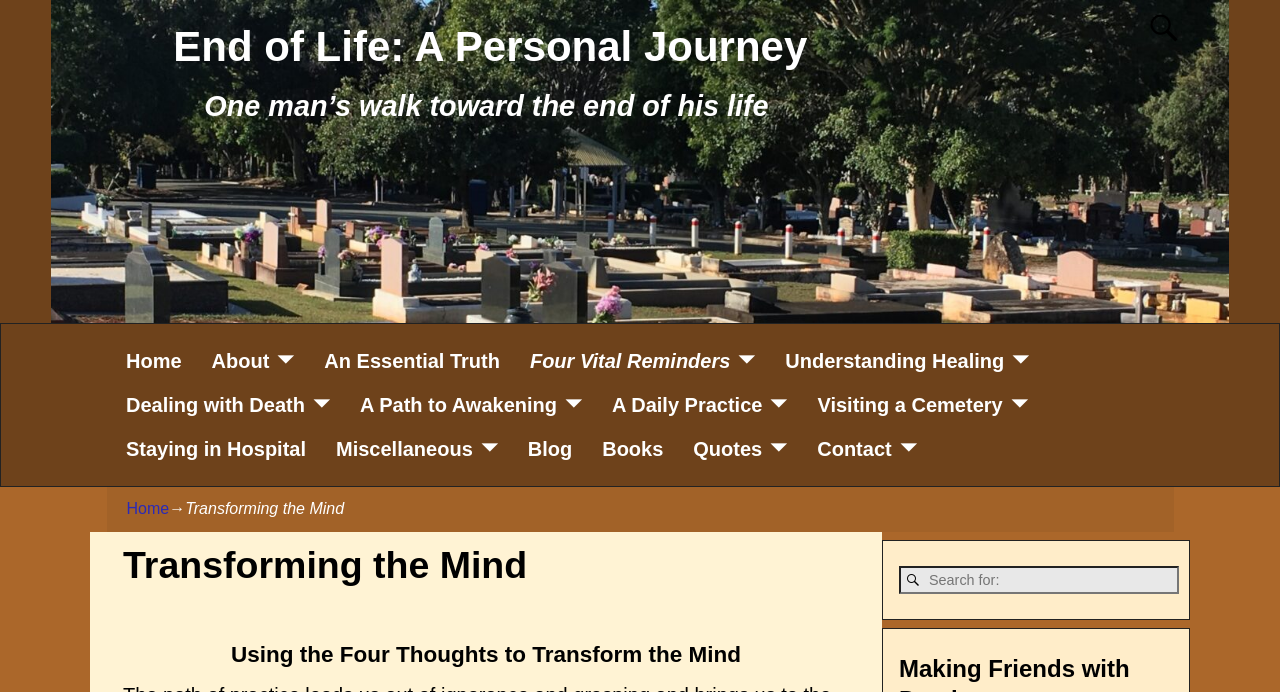Determine the bounding box coordinates of the clickable region to follow the instruction: "contact the author".

[0.627, 0.617, 0.728, 0.68]